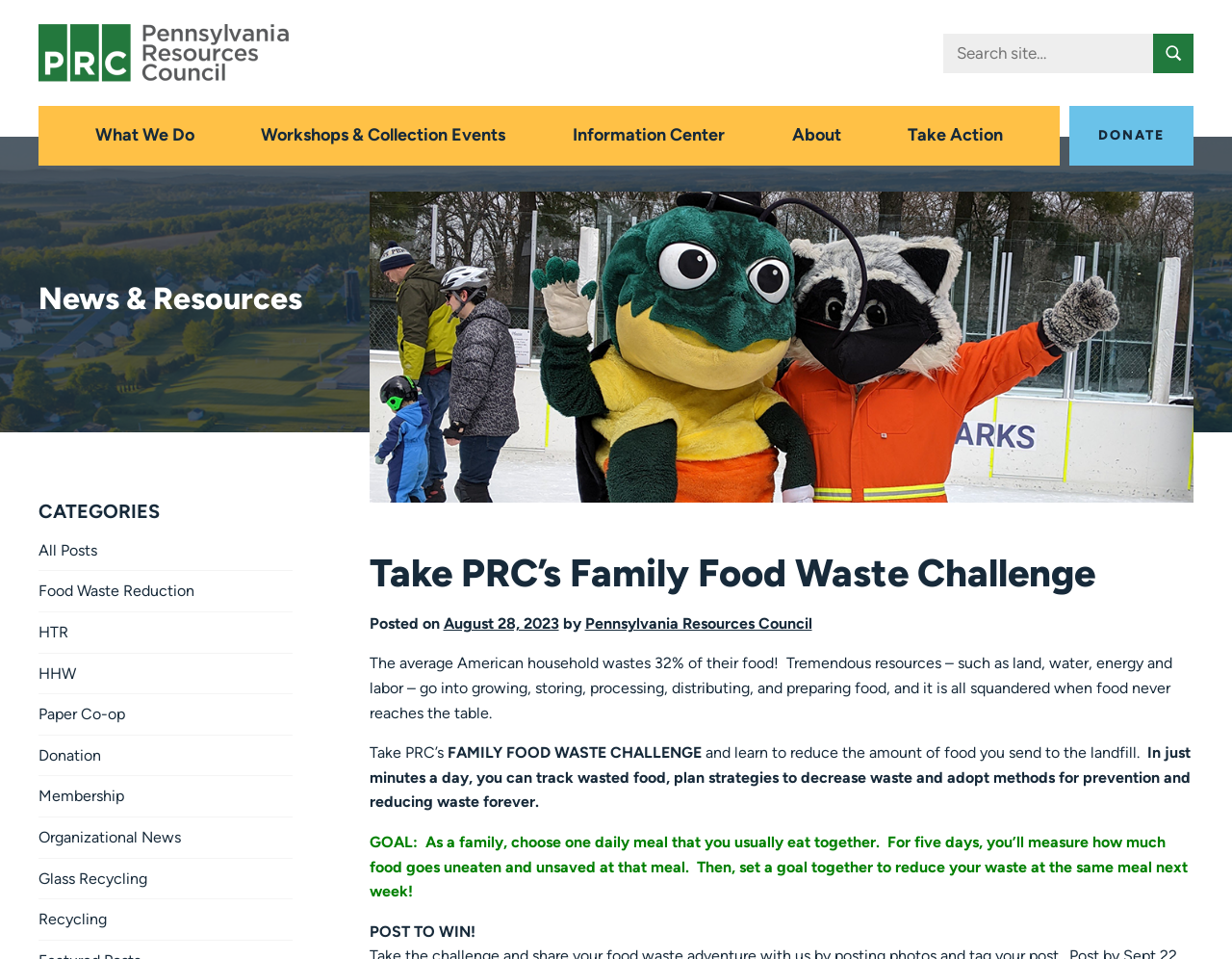Please identify the bounding box coordinates of the element's region that should be clicked to execute the following instruction: "Submit a search query". The bounding box coordinates must be four float numbers between 0 and 1, i.e., [left, top, right, bottom].

[0.936, 0.035, 0.969, 0.076]